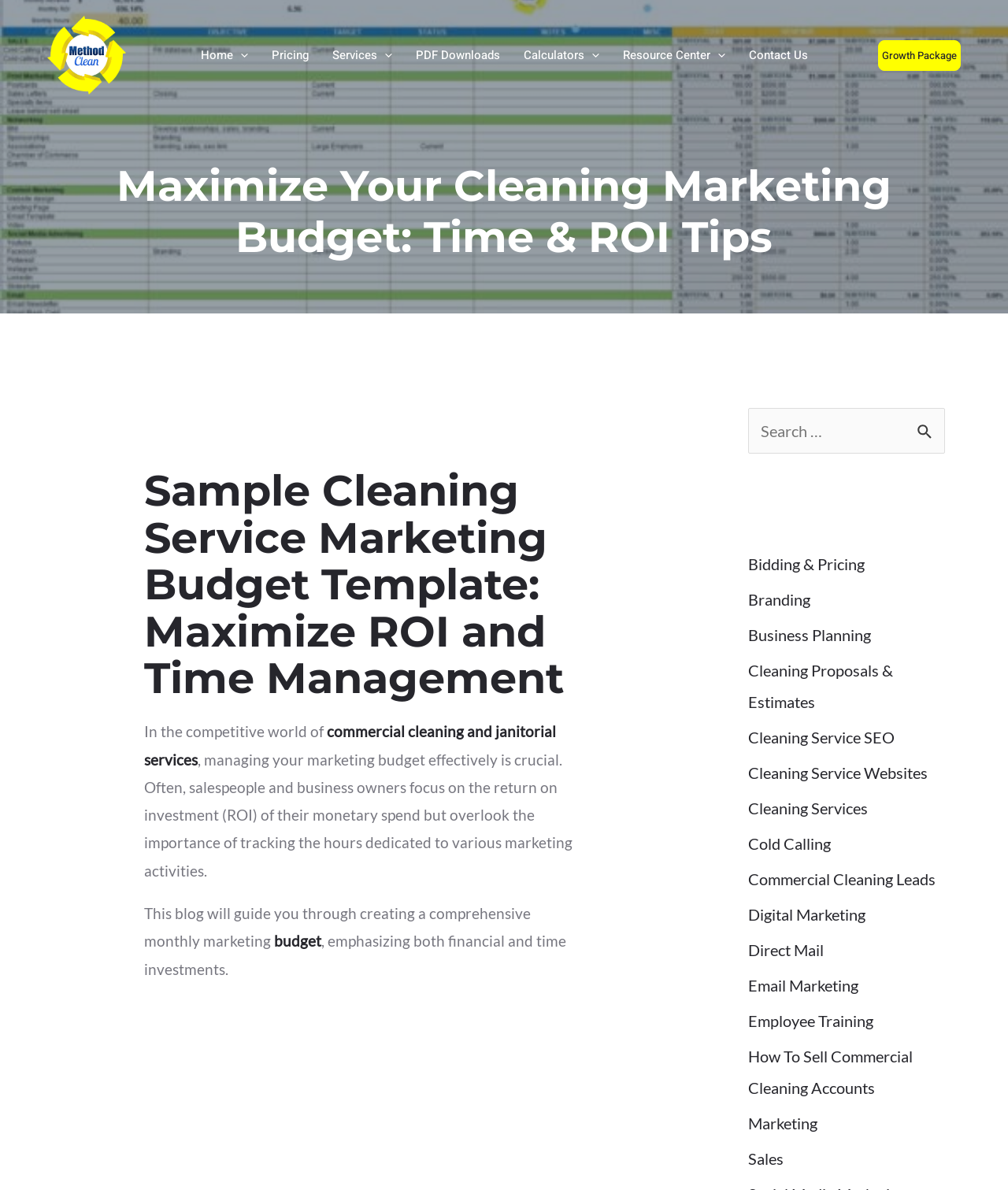Please identify the bounding box coordinates of the element's region that should be clicked to execute the following instruction: "Click the 'Method Clean Biz' link". The bounding box coordinates must be four float numbers between 0 and 1, i.e., [left, top, right, bottom].

[0.047, 0.036, 0.125, 0.052]